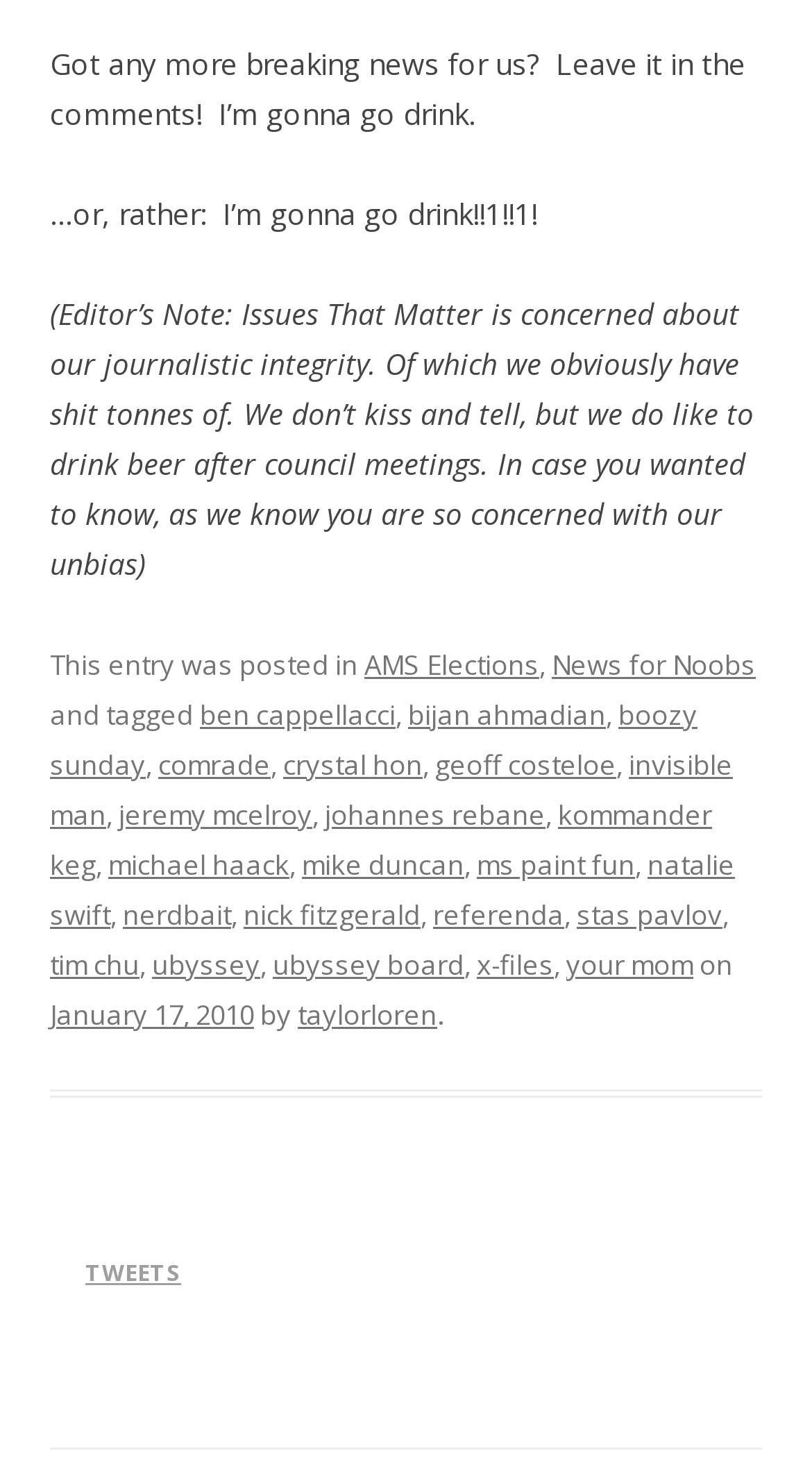What is the format of the date in the footer section?
Offer a detailed and exhaustive answer to the question.

The format of the date in the footer section is 'Month Day, Year', as seen in the text 'January 17, 2010', which indicates the date of the article or post.